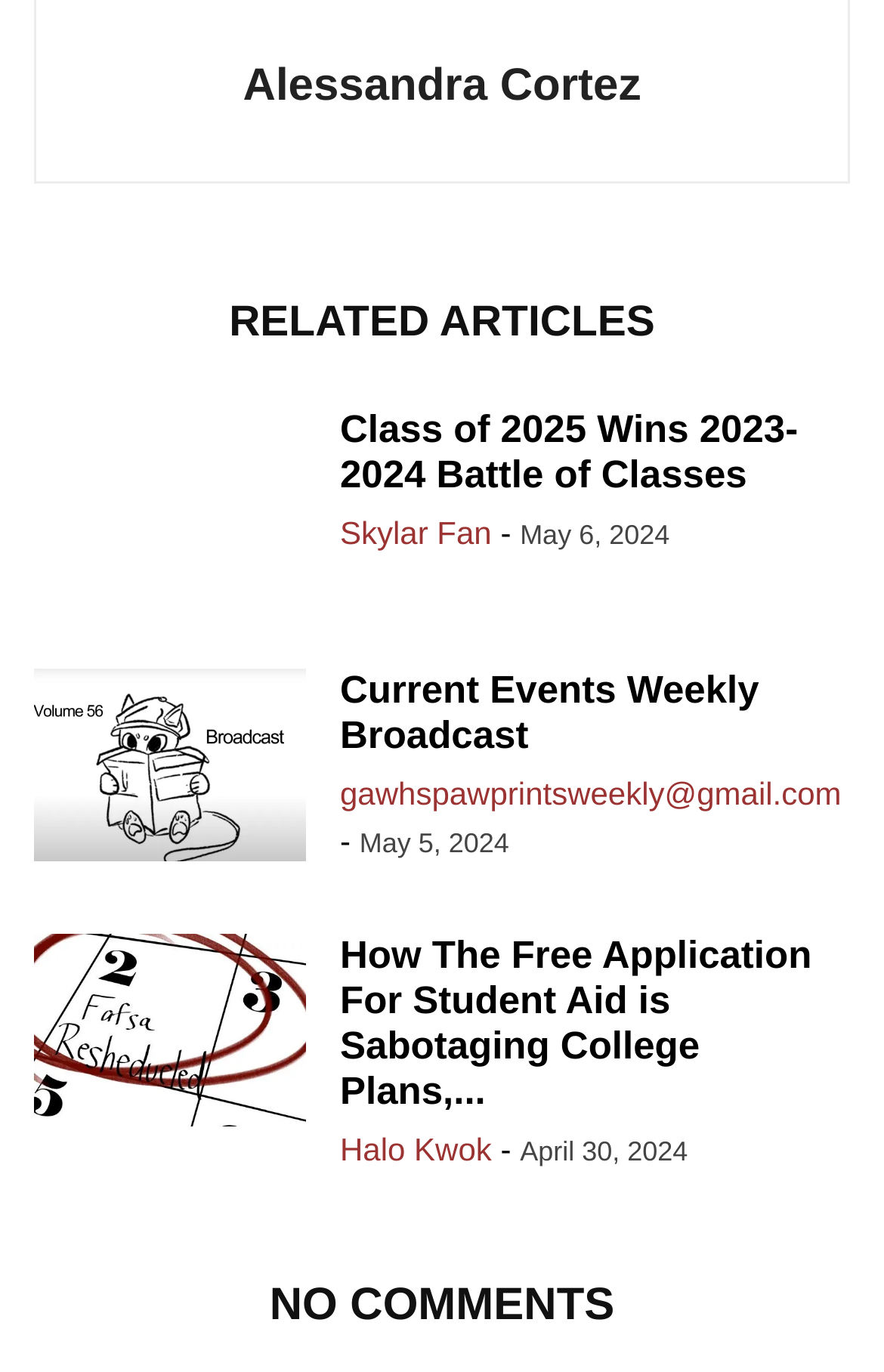Pinpoint the bounding box coordinates of the clickable element needed to complete the instruction: "contact Skylar Fan". The coordinates should be provided as four float numbers between 0 and 1: [left, top, right, bottom].

[0.385, 0.376, 0.556, 0.402]